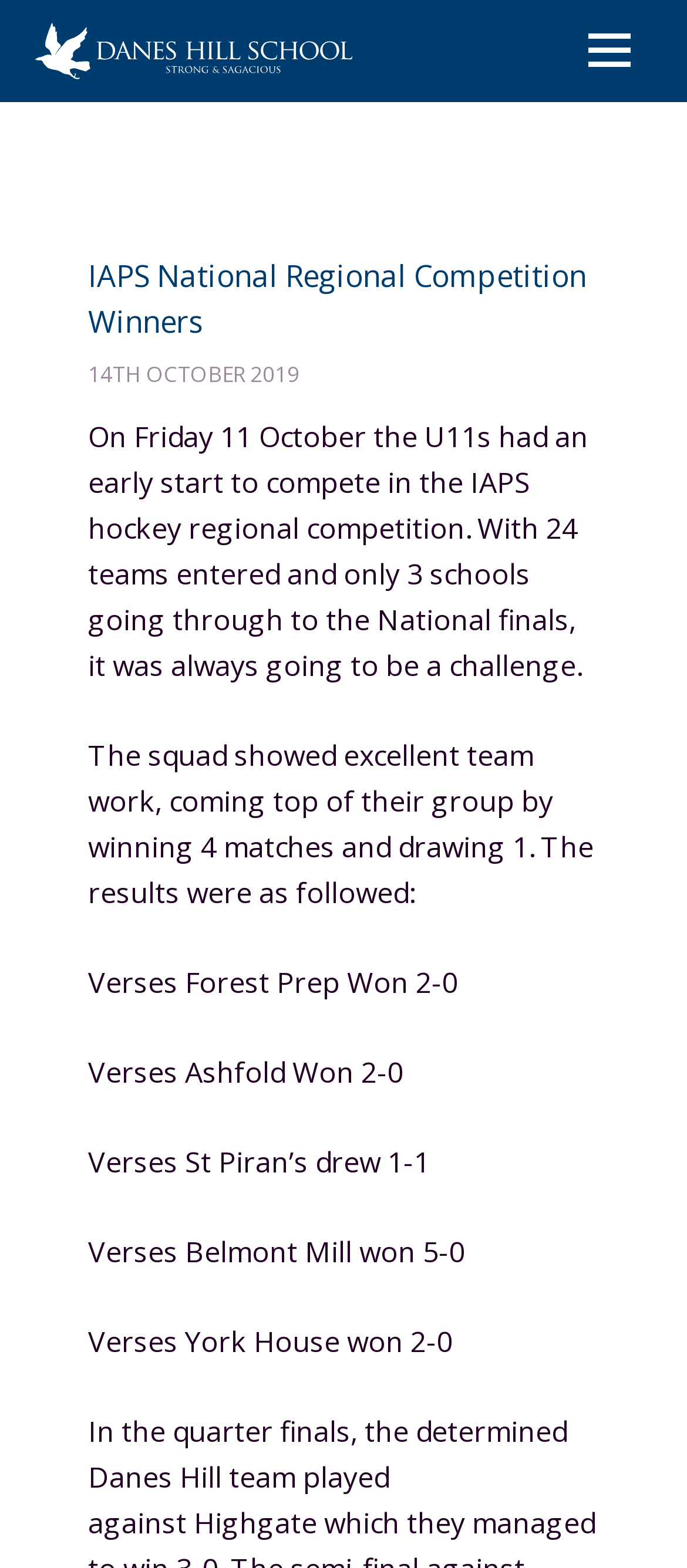Please study the image and answer the question comprehensively:
How many teams were entered in the IAPS hockey regional competition?

I found the number of teams by reading the StaticText element with the content 'With 24 teams entered and only 3 schools going through to the National finals, it was always going to be a challenge.' which is located at the coordinates [0.128, 0.266, 0.856, 0.437].